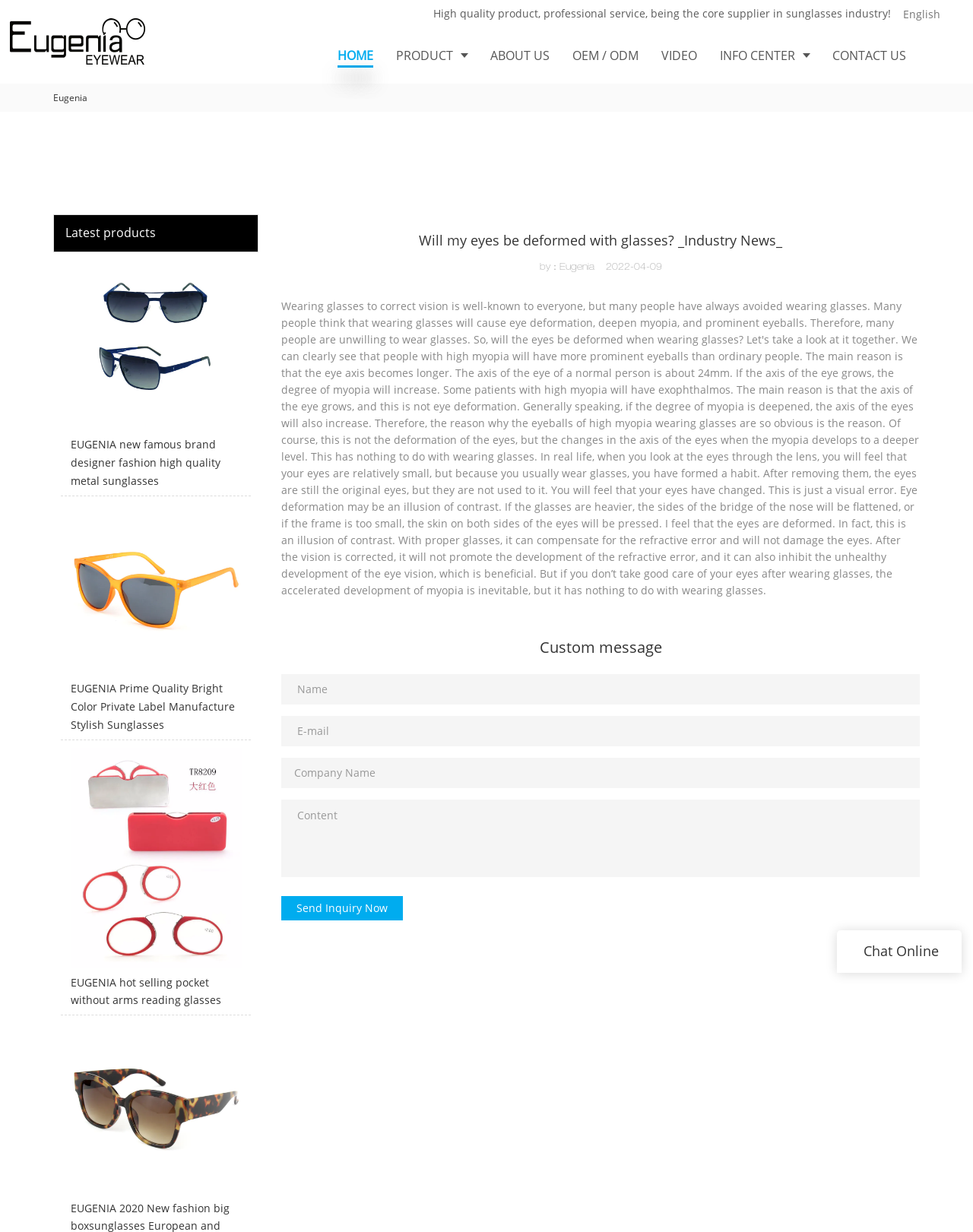Please identify the coordinates of the bounding box that should be clicked to fulfill this instruction: "Click the PRODUCT link".

[0.395, 0.022, 0.492, 0.068]